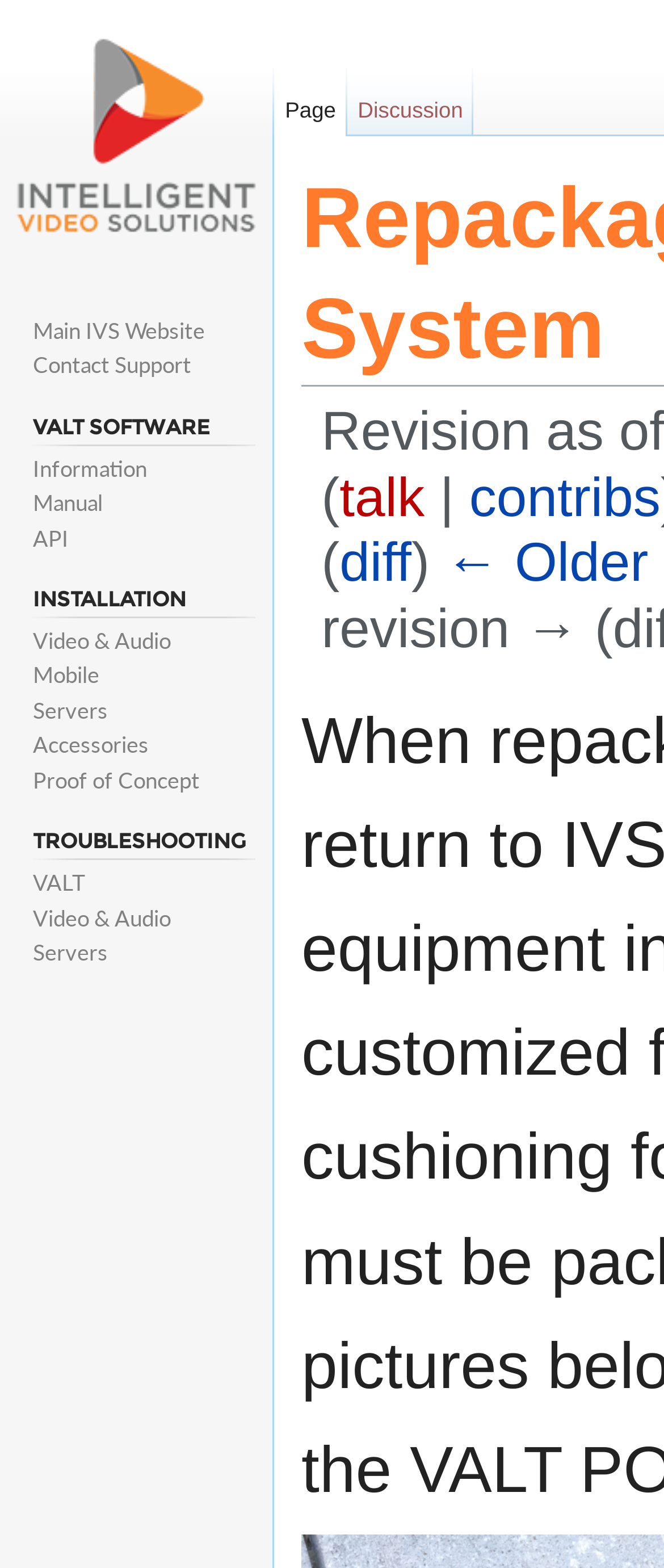Provide a brief response to the question below using a single word or phrase: 
How many links are available under the 'INSTALLATION' section?

5